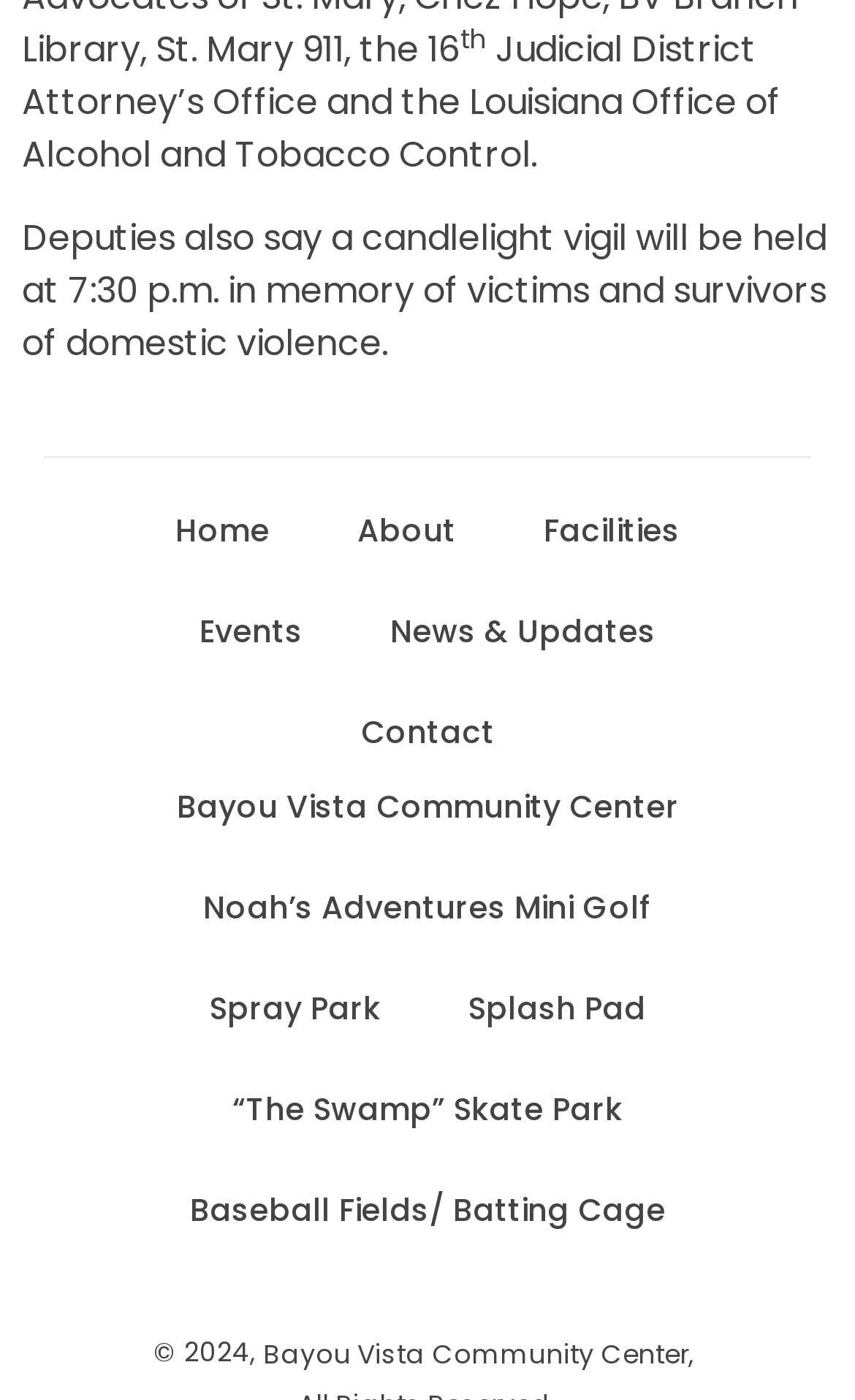Locate the bounding box coordinates of the clickable area to execute the instruction: "check contact information". Provide the coordinates as four float numbers between 0 and 1, represented as [left, top, right, bottom].

[0.371, 0.487, 0.629, 0.56]